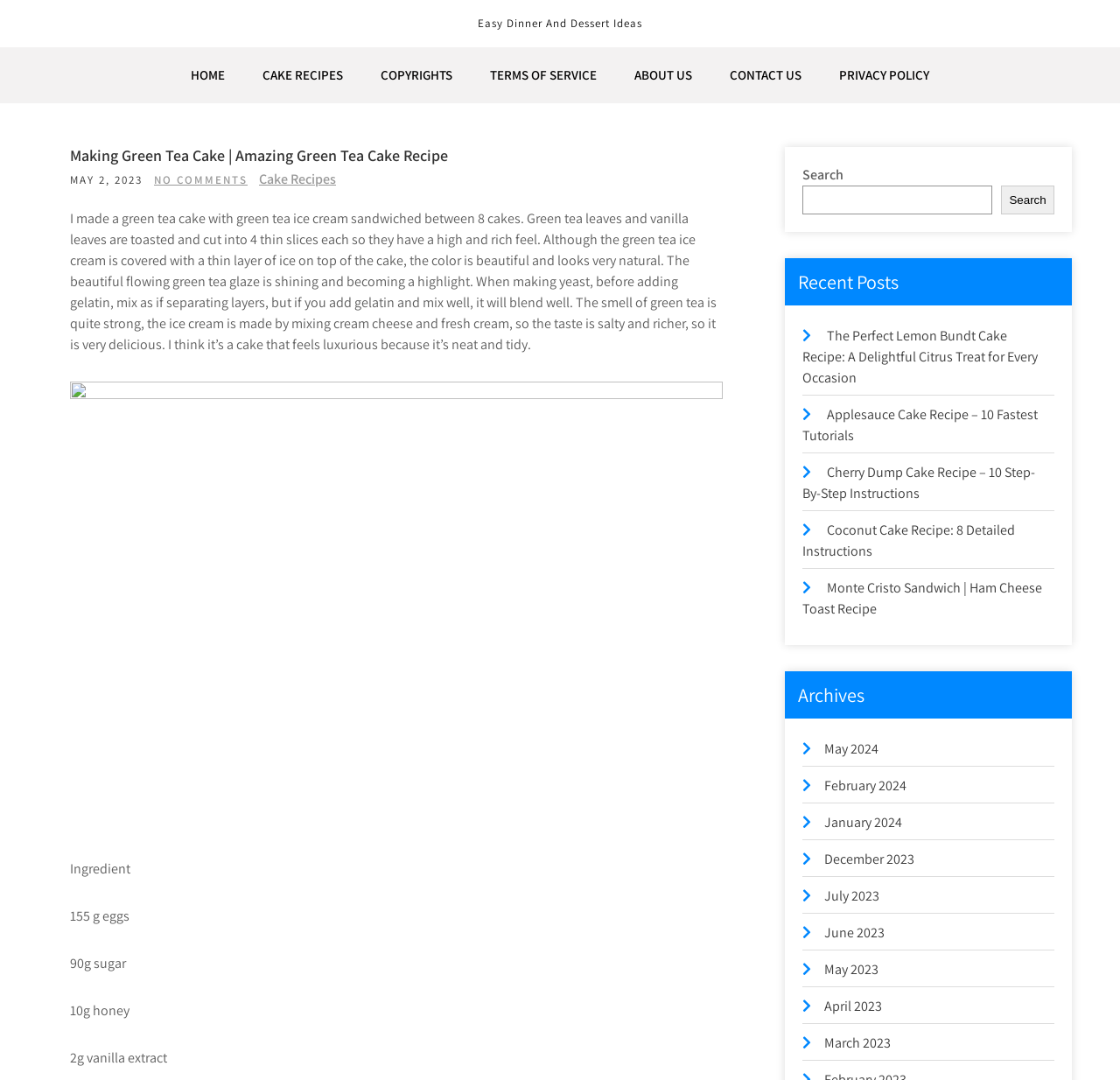What is the purpose of the search box?
Using the visual information, respond with a single word or phrase.

To search the website